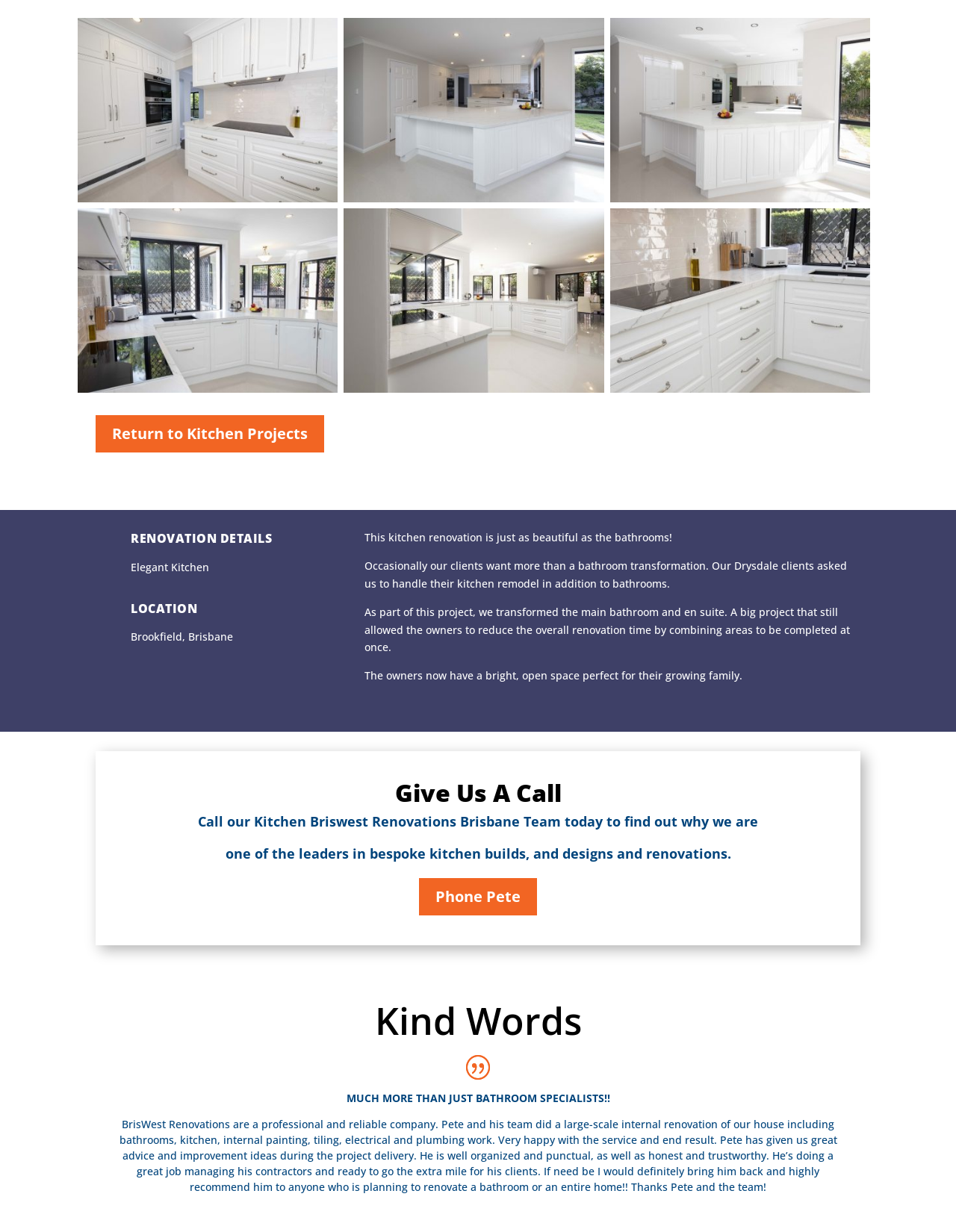Given the description of a UI element: "Phone Pete", identify the bounding box coordinates of the matching element in the webpage screenshot.

[0.438, 0.713, 0.562, 0.743]